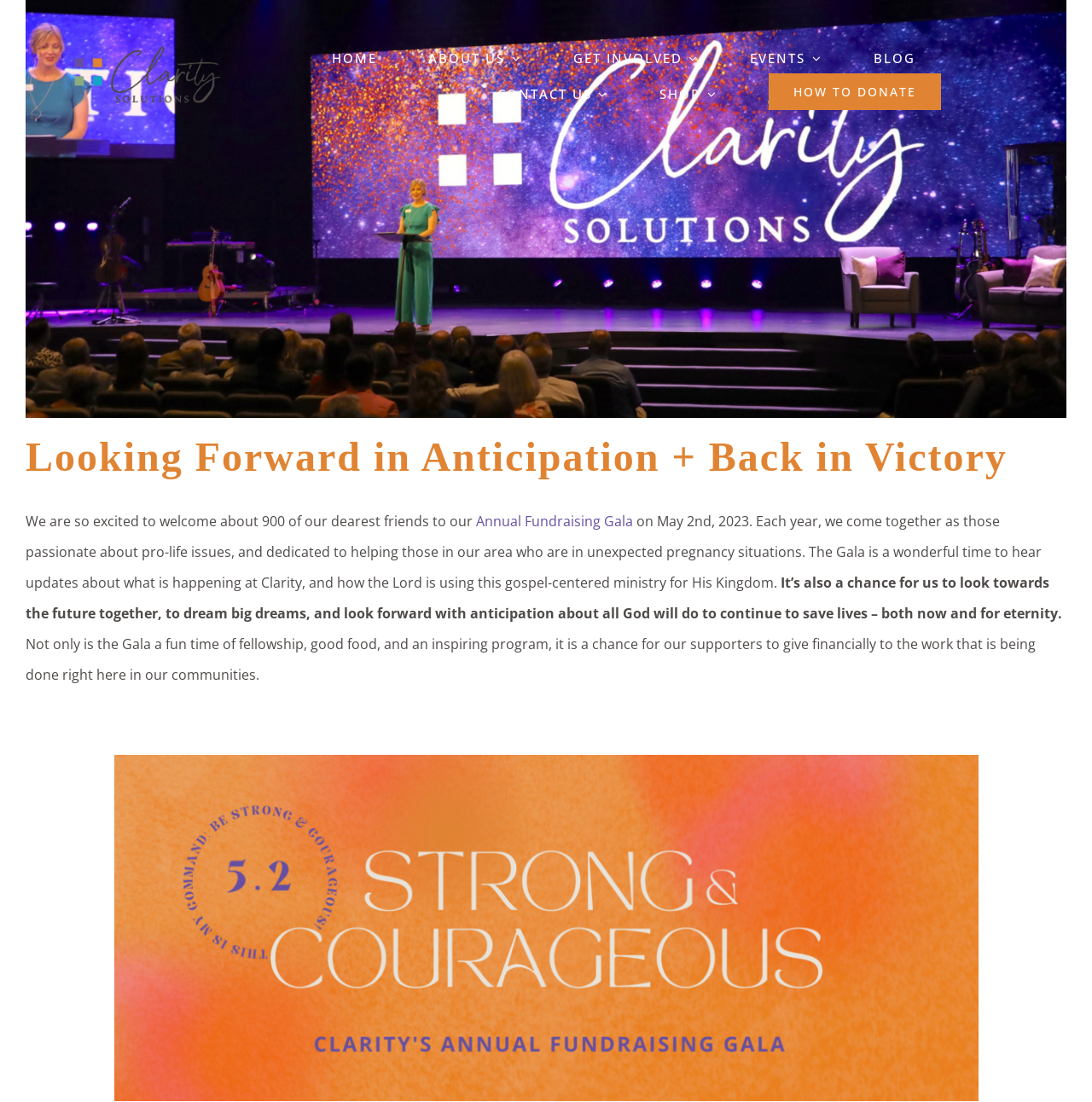What is the theme of the webpage?
Please use the image to provide a one-word or short phrase answer.

Pro-life issues